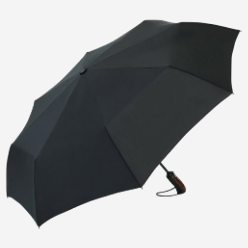Use a single word or phrase to respond to the question:
What is the material of the handle?

wooden